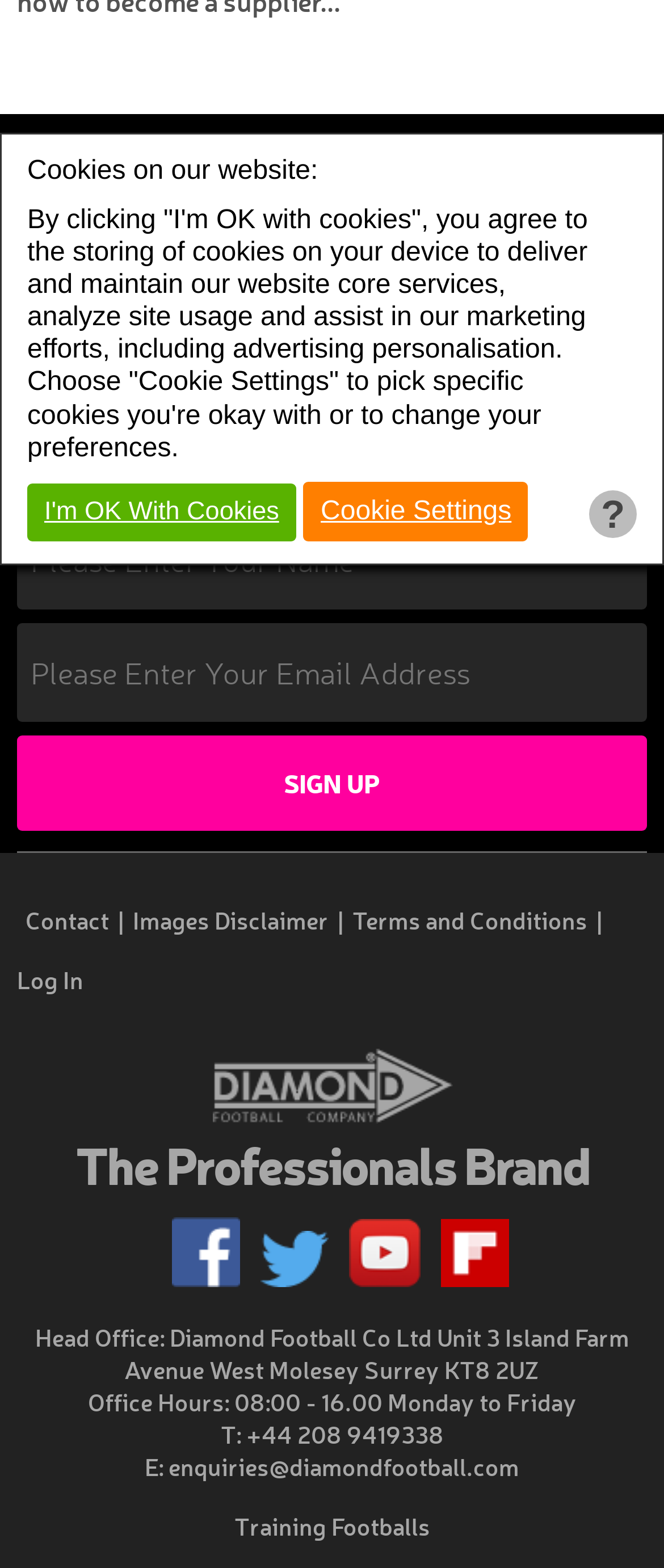Identify the bounding box coordinates for the UI element mentioned here: "alt="Flipboard"". Provide the coordinates as four float values between 0 and 1, i.e., [left, top, right, bottom].

[0.663, 0.805, 0.765, 0.825]